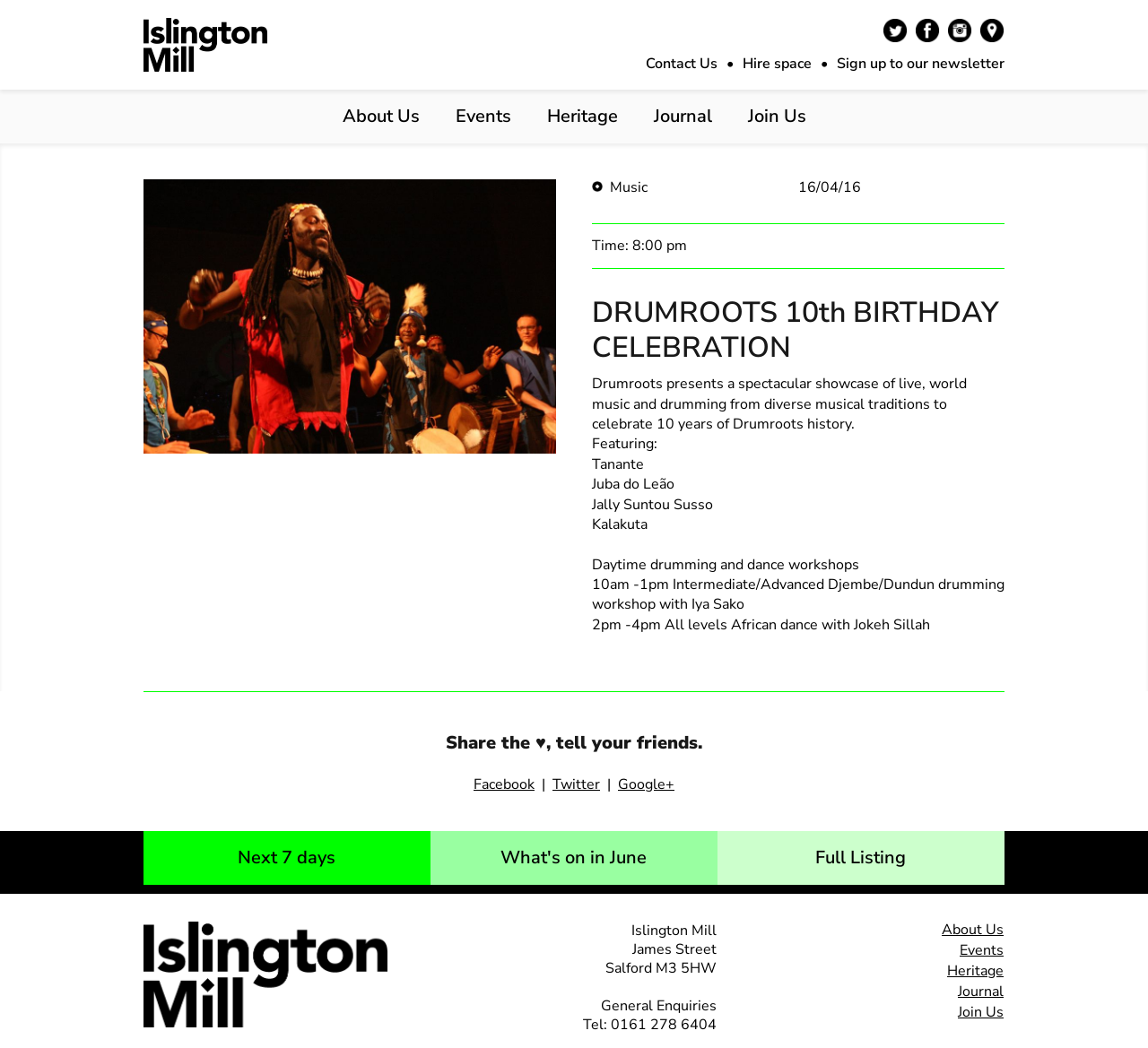Could you provide the bounding box coordinates for the portion of the screen to click to complete this instruction: "Go to the 'About: Our Story' page"?

None